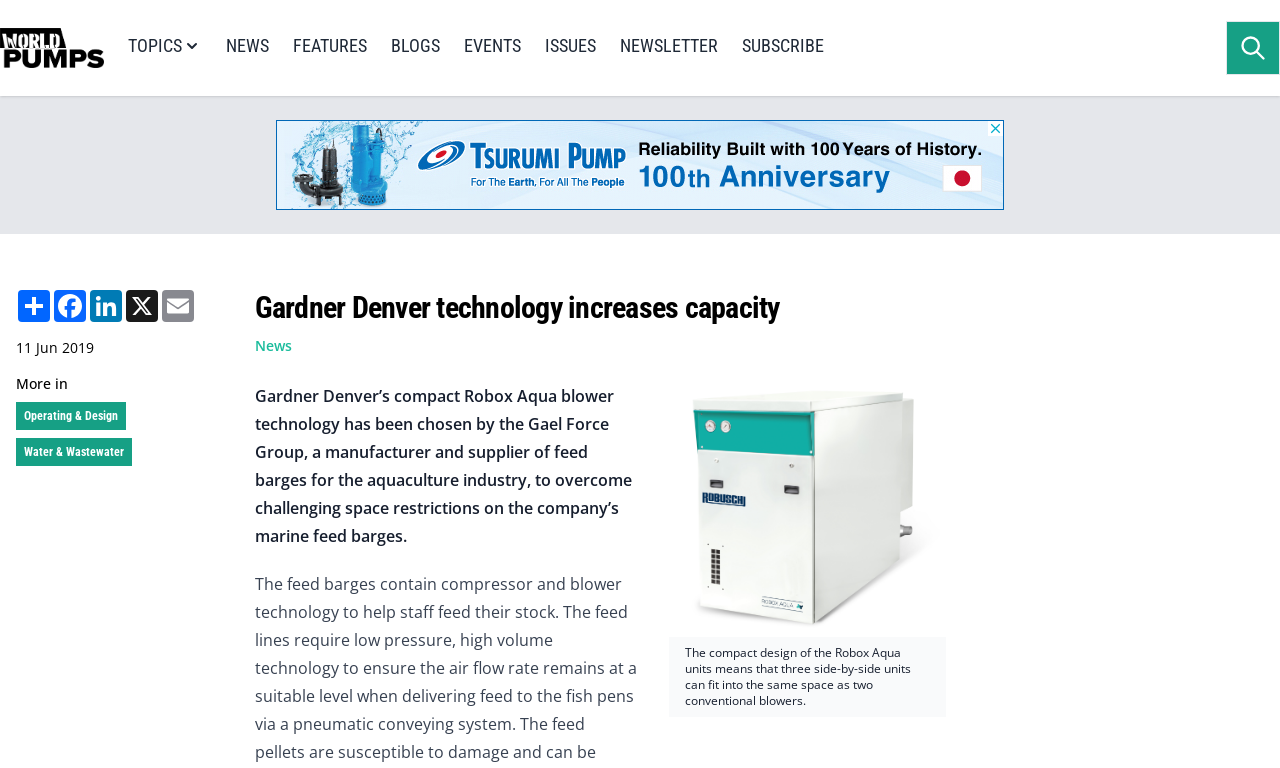Bounding box coordinates are specified in the format (top-left x, top-left y, bottom-right x, bottom-right y). All values are floating point numbers bounded between 0 and 1. Please provide the bounding box coordinate of the region this sentence describes: Water & Wastewater

[0.019, 0.581, 0.097, 0.596]